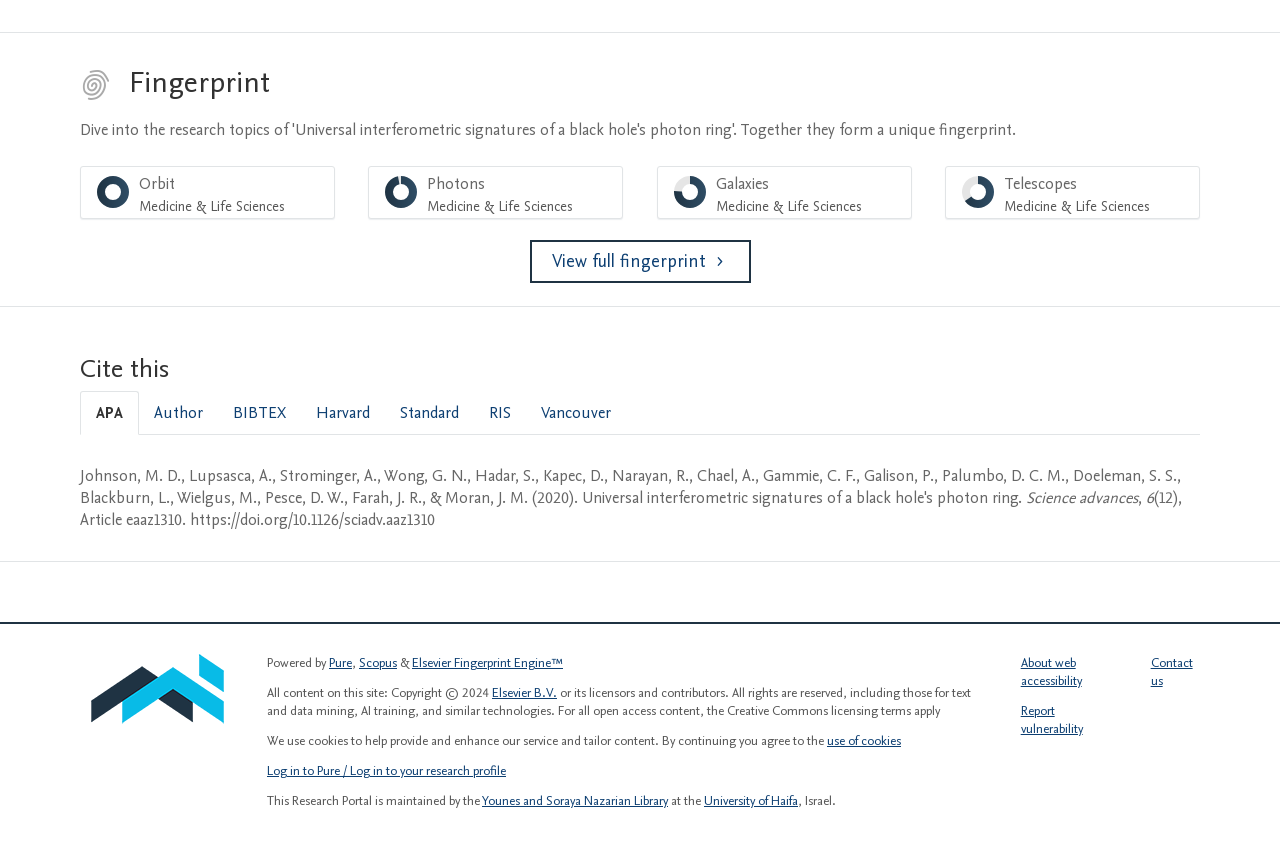Locate the bounding box coordinates of the clickable part needed for the task: "Read the opinion article".

None